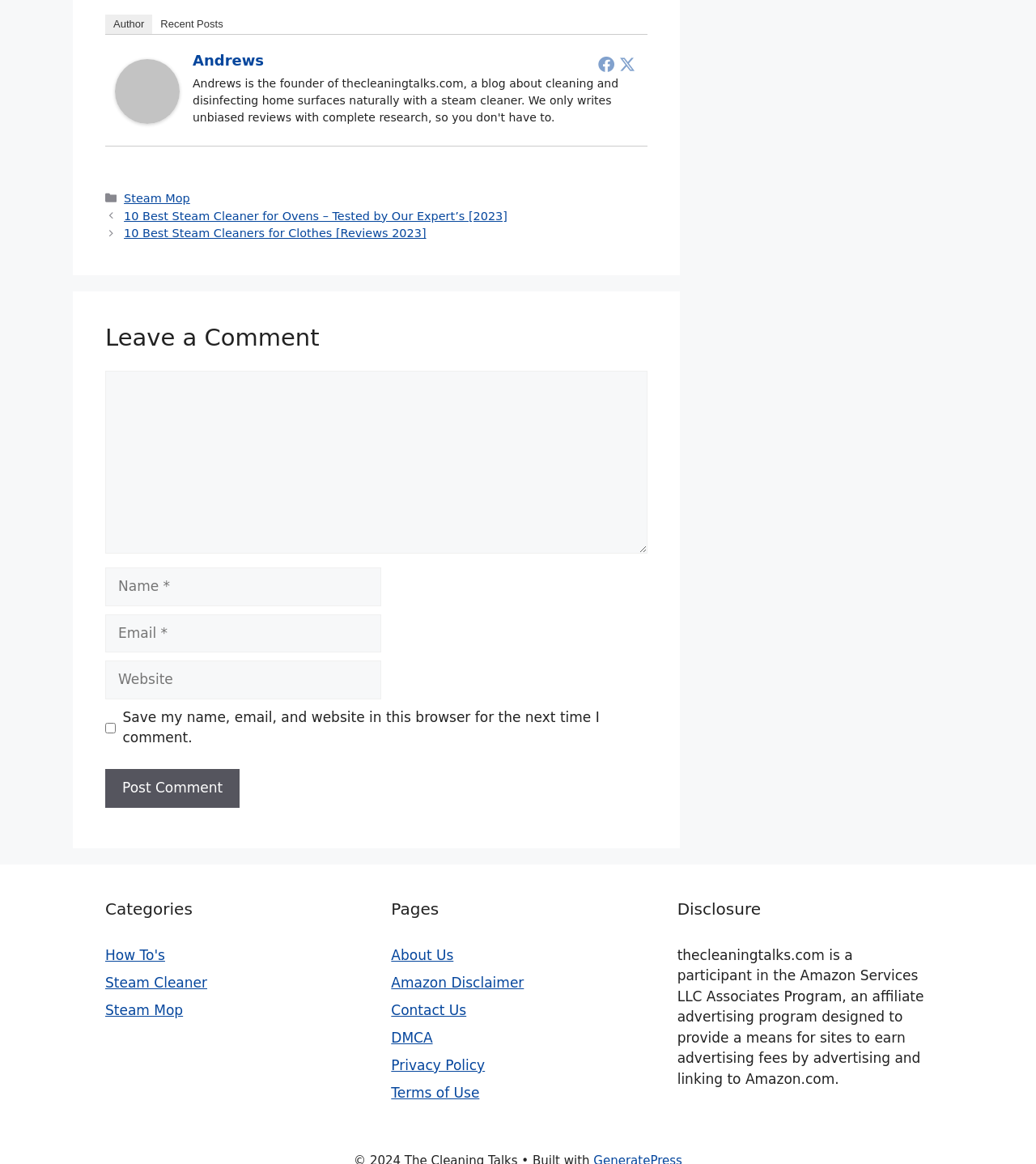What is the purpose of the checkbox?
Please provide a full and detailed response to the question.

The checkbox with the label 'Save my name, email, and website in this browser for the next time I comment.' is located below the comment form and has bounding box coordinates [0.102, 0.621, 0.112, 0.63]. Its purpose is to save the commenter's information for future comments.